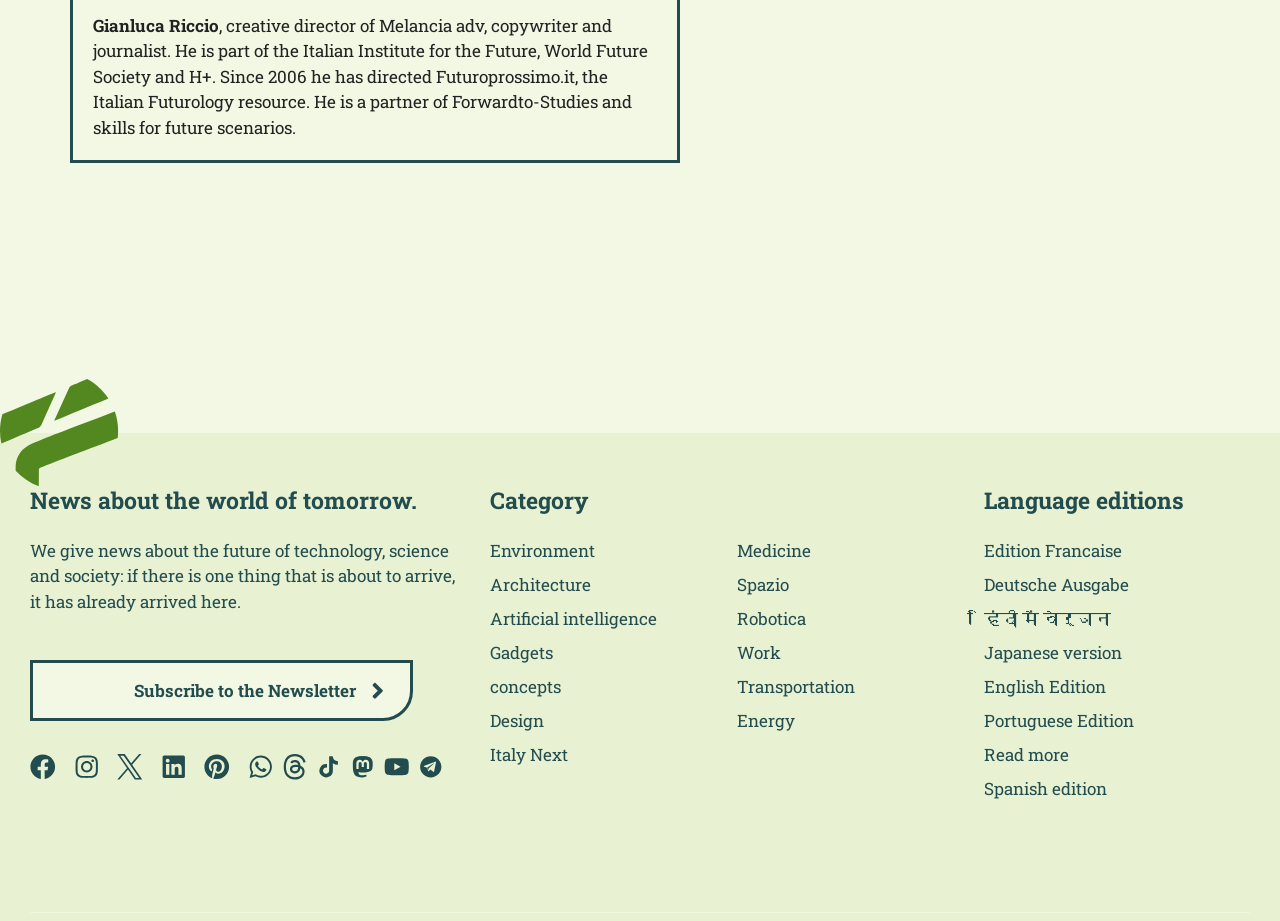Please predict the bounding box coordinates of the element's region where a click is necessary to complete the following instruction: "Read news about Environment". The coordinates should be represented by four float numbers between 0 and 1, i.e., [left, top, right, bottom].

[0.383, 0.584, 0.465, 0.611]